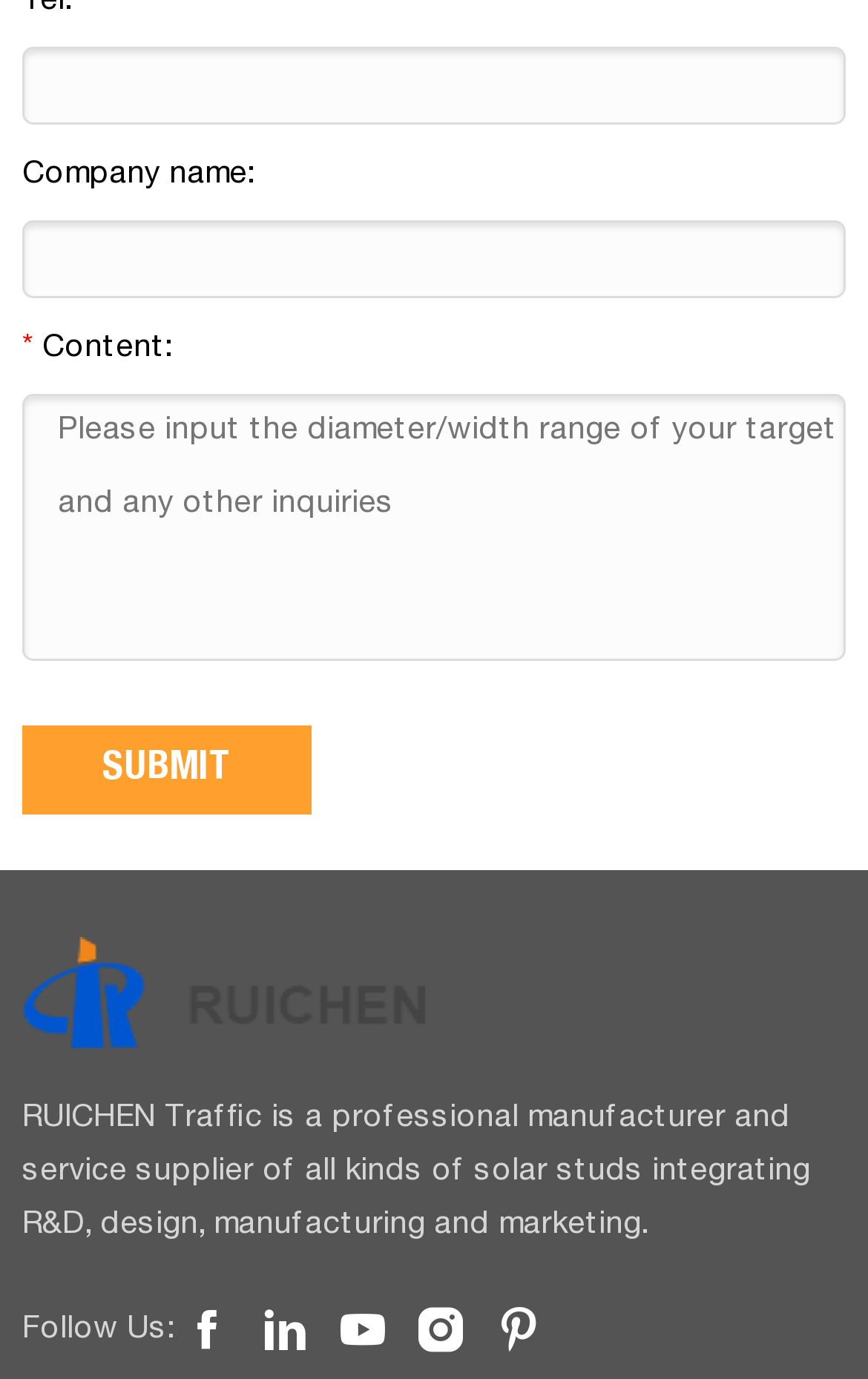What is RUICHEN Traffic?
Using the image as a reference, give an elaborate response to the question.

RUICHEN Traffic is a professional manufacturer and service supplier of all kinds of solar studs, integrating R&D, design, manufacturing, and marketing, as stated in the paragraph of text on the webpage.